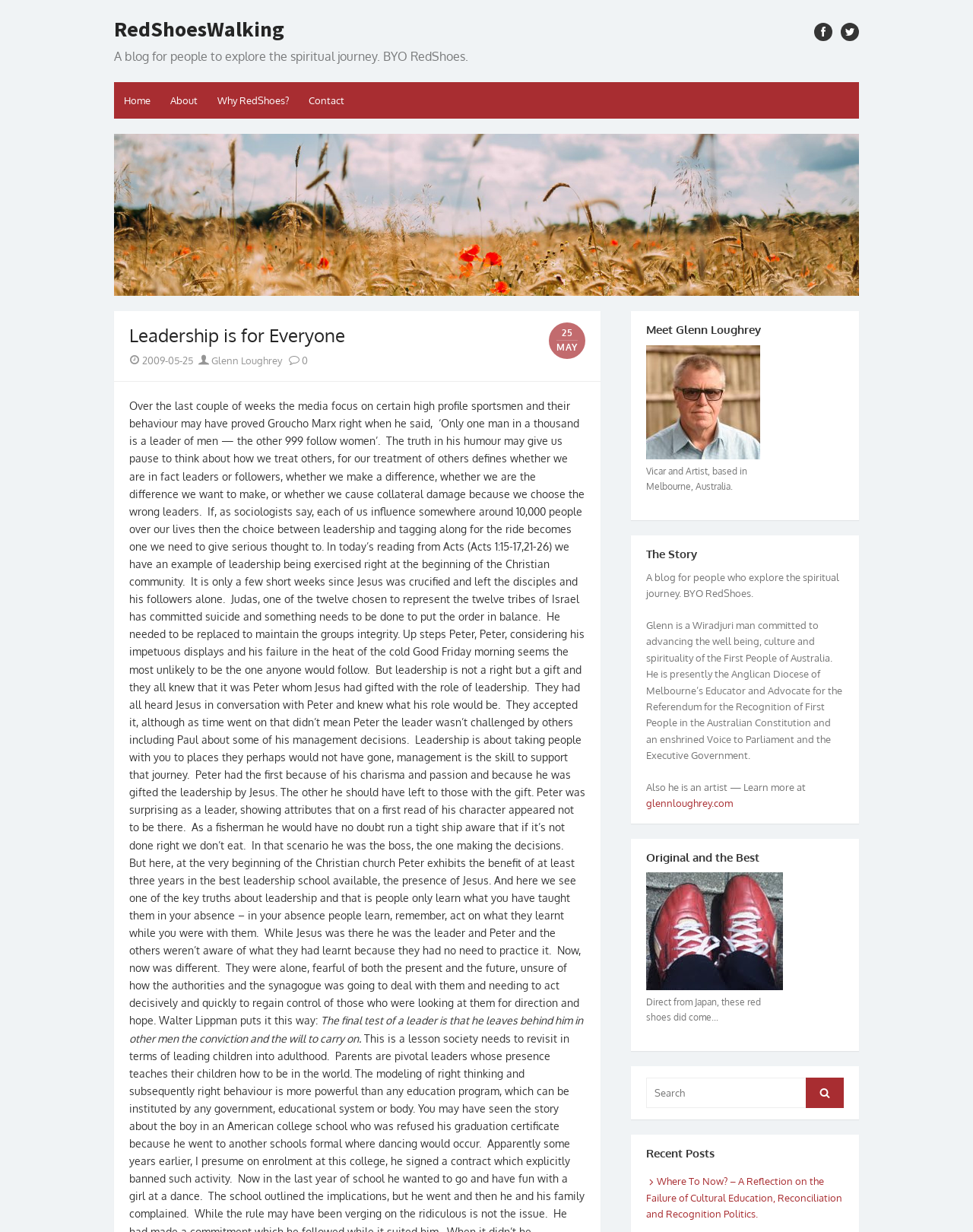Articulate a complete and detailed caption of the webpage elements.

This webpage is a blog titled "Leadership is for Everyone - RedShoesWalking" with a focus on spiritual journey and leadership. At the top, there is a navigation menu with links to "Home", "About", "Why RedShoes?", and "Contact". Below the navigation menu, there is a header section with a title "Leadership is for Everyone" and a date "Posted on 25 MAY 2009". 

The main content of the webpage is an article that discusses leadership, citing Groucho Marx's quote about leaders and followers. The article reflects on how we treat others and how it defines whether we are leaders or followers. It also references a biblical story from Acts about Peter's leadership in the early Christian community. The article concludes with a quote from Walter Lippman about the final test of a leader.

To the right of the article, there is a sidebar with several sections. The first section is titled "Meet Glenn Loughrey" and features a photo of the author, along with a brief description of him as a vicar and artist based in Melbourne, Australia. The next section is titled "The Story" and provides more information about Glenn's work and commitment to advancing the well-being, culture, and spirituality of the First People of Australia. There is also a link to his art website.

Below these sections, there are headings titled "Original and the Best" and "Recent Posts". The "Original and the Best" section features a photo with a caption about red shoes from Japan. The "Recent Posts" section lists a link to another article titled "Where To Now? – A Reflection on the Failure of Cultural Education, Reconciliation and Recognition Politics." At the very bottom of the sidebar, there is a search box with a button to search the blog.